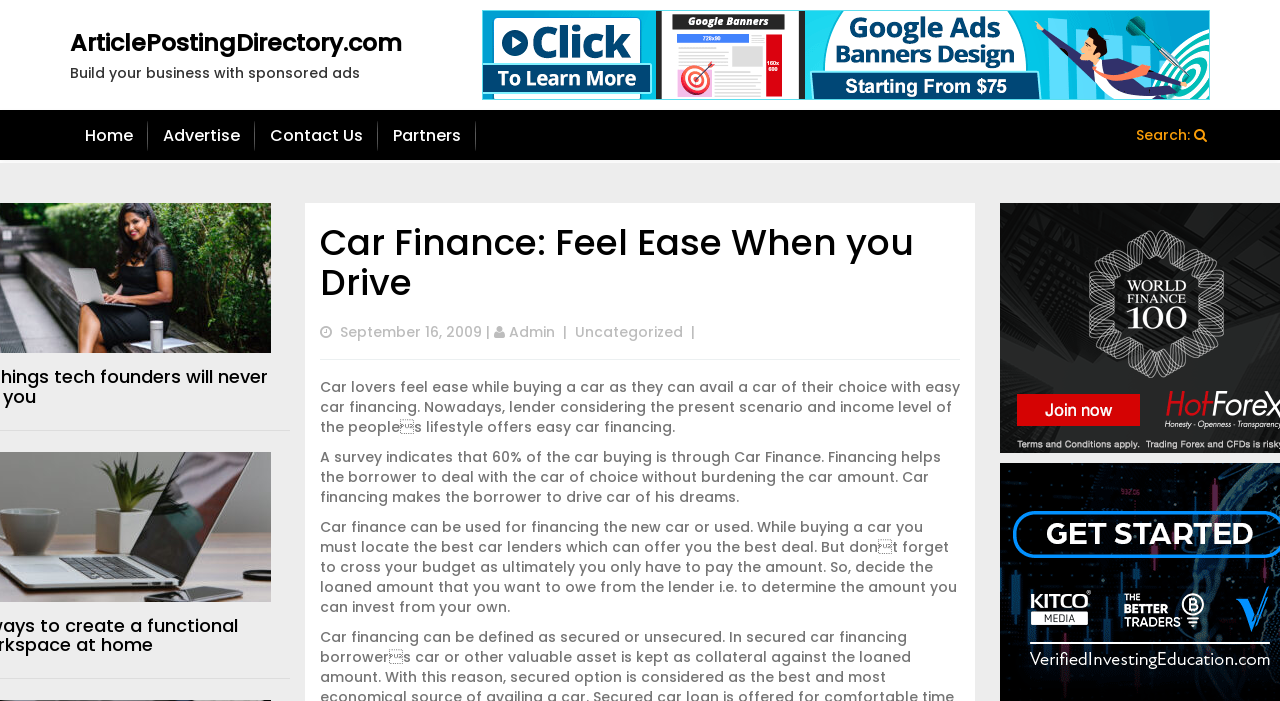What is the website's name?
Can you provide an in-depth and detailed response to the question?

The website's name can be found at the top left corner of the webpage, which is 'ArticlePostingDirectory.com'. This is also confirmed by the link with the same text at the top left corner.